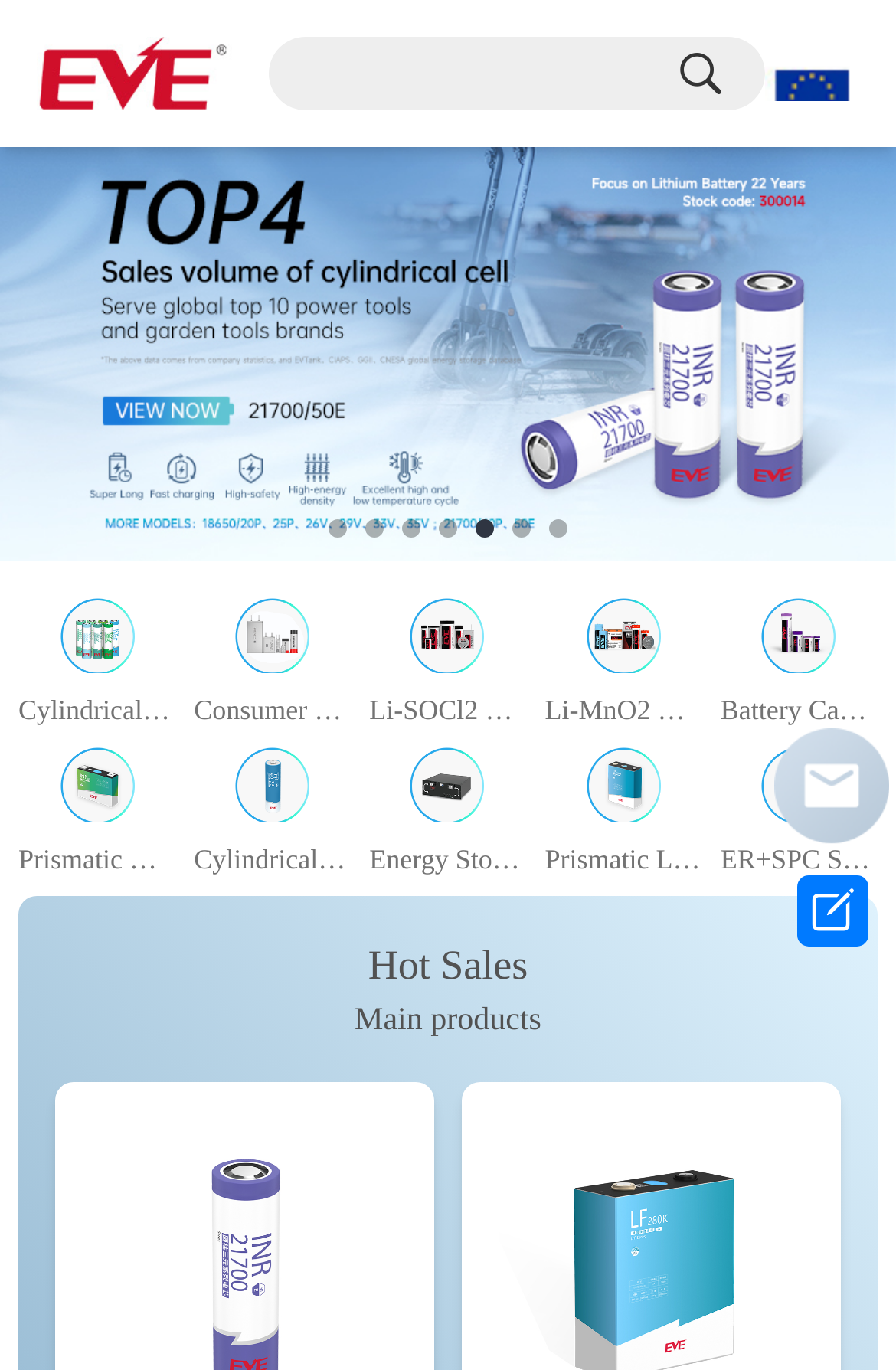Offer a detailed account of what is visible on the webpage.

The webpage is a front page that appears to be related to batteries and energy storage systems. At the top left, there is a small image, and next to it, a disabled search box spans about half of the page width. On the top right, there is another small image.

Below these top elements, there is a large image that takes up the full width of the page. Underneath this image, there are three rows of elements. Each row consists of three images, followed by a text label. The text labels describe different types of batteries, including Cylindrical Cell, Consumer Li-ion Battery, Li-SOCl2 Batteries, Li-MnO2 Batteries, Prismatic NCM Cell, Cylindrical LFP Cell, and Energy Storage System.

Below these rows, there is another image, followed by two text labels, "Hot Sales" and "Main products", which are positioned near the bottom of the page. At the bottom right, there is a small image with a conversation icon.

In total, there are 13 images and 11 text labels on the page, with a focus on batteries and energy storage systems.